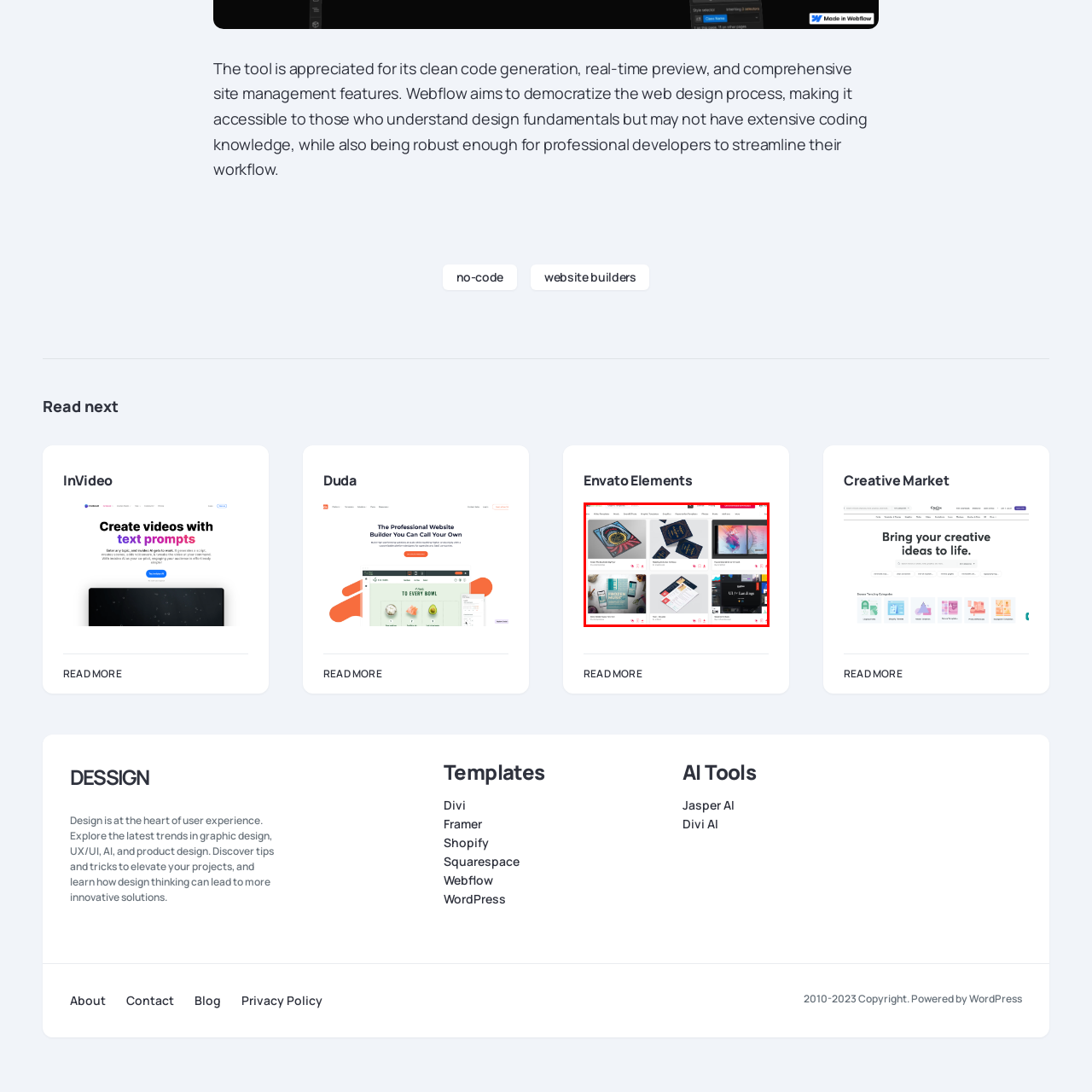Carefully examine the image inside the red box and generate a detailed caption for it.

The image features a collection of graphic templates available on the Envato Elements platform, showcasing a variety of designs suitable for different creative needs. In the forefront are visually appealing templates, including business cards, promotional materials, and digital designs, each crafted to enhance branding and marketing efforts. The display highlights Envato Elements' extensive library, emphasizing options that cater to both amateur designers and professionals seeking high-quality resources. This platform aims to facilitate the creative process by providing users with access to an array of customizable templates that can elevate their projects.